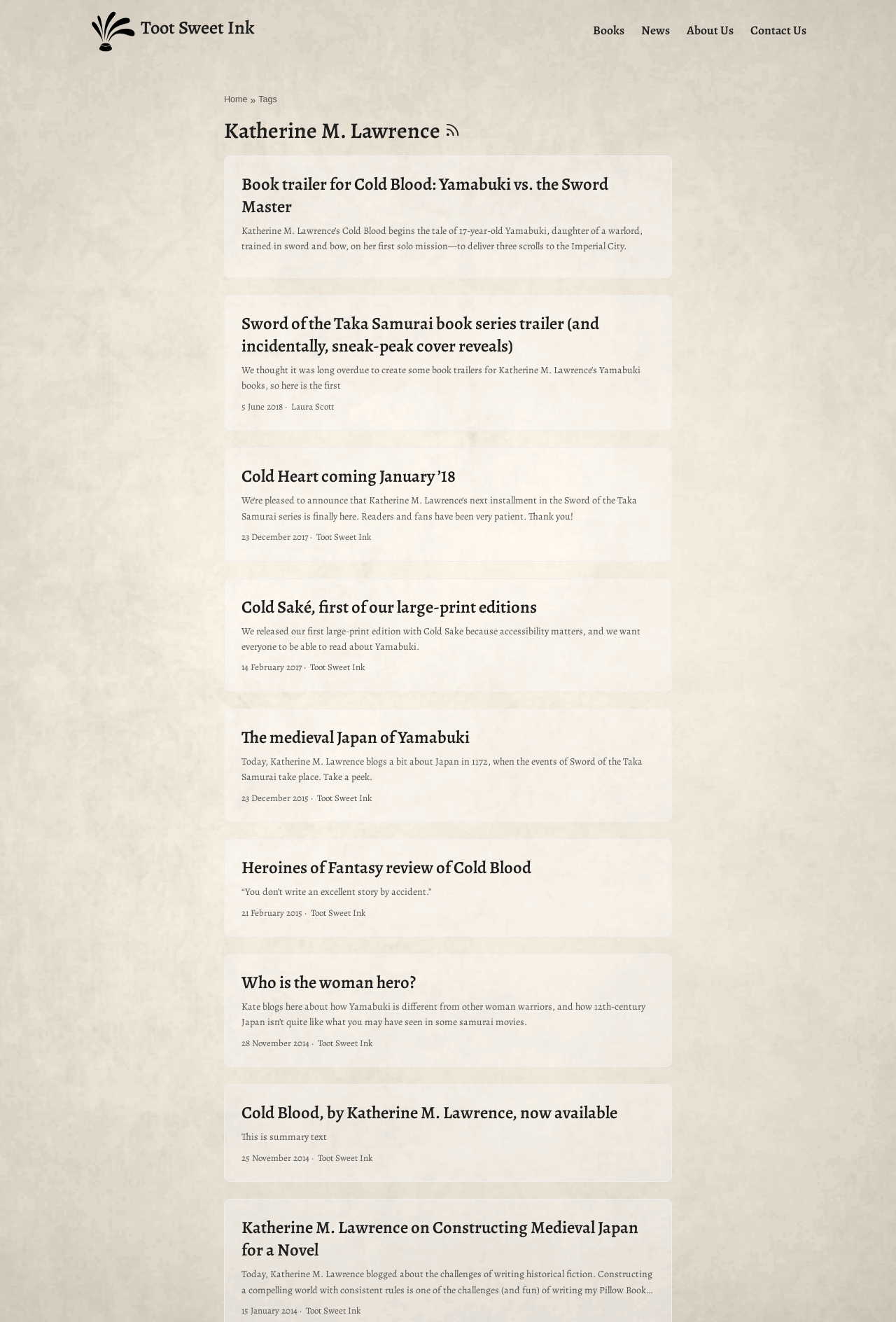Pinpoint the bounding box coordinates for the area that should be clicked to perform the following instruction: "Click the 'News' link".

[0.716, 0.007, 0.748, 0.038]